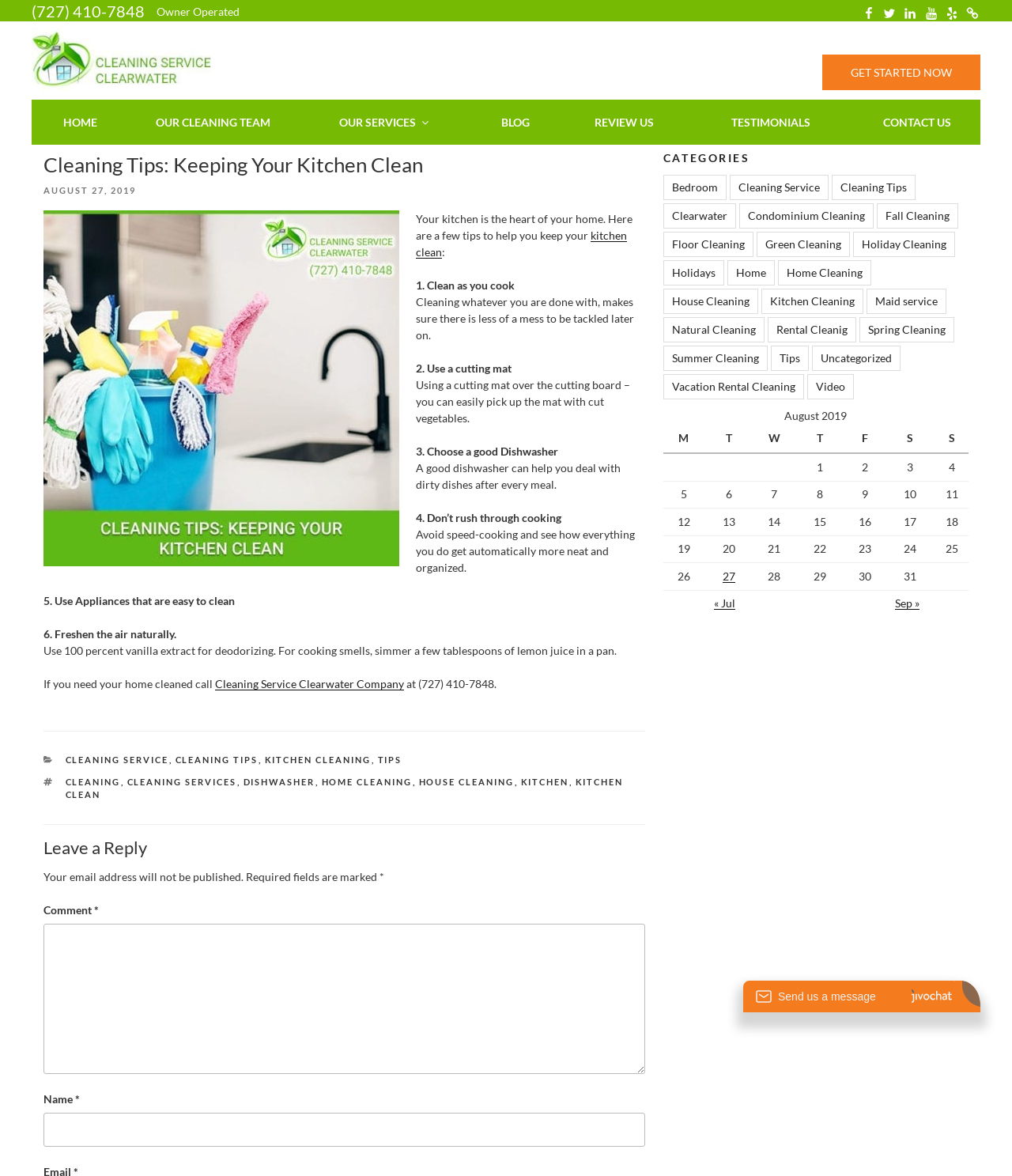Provide a thorough description of the webpage's content and layout.

This webpage is about cleaning tips, specifically focusing on keeping the kitchen clean. At the top, there is a phone number and a brief description of the company, "Owner Operated". Below that, there is a navigation menu with social media links and a link to the company's website.

The main content of the page is an article titled "Cleaning Tips: Keeping Your Kitchen Clean". The article is divided into sections, each providing a tip for maintaining a clean kitchen. The tips include cleaning as you cook, using a cutting mat, choosing a good dishwasher, not rushing through cooking, using appliances that are easy to clean, and freshening the air naturally.

To the right of the article, there is a sidebar with categories and tags related to cleaning and kitchen maintenance. Below the article, there is a section for leaving a reply, where users can enter their name, email, and comment.

At the bottom of the page, there is a footer with links to the company's social media profiles and a call to action to get started with their cleaning services.